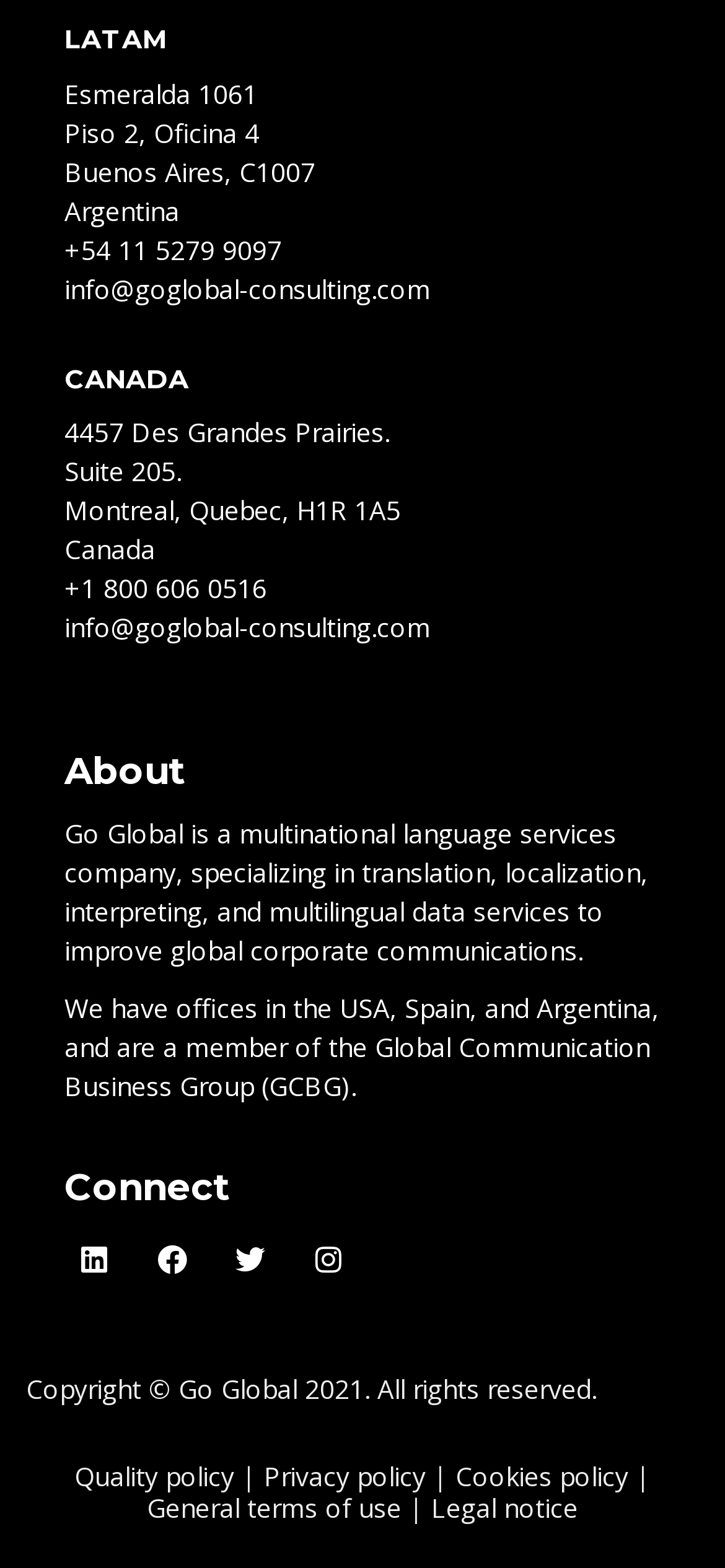Please mark the bounding box coordinates of the area that should be clicked to carry out the instruction: "Contact LATAM office".

[0.088, 0.015, 0.912, 0.035]